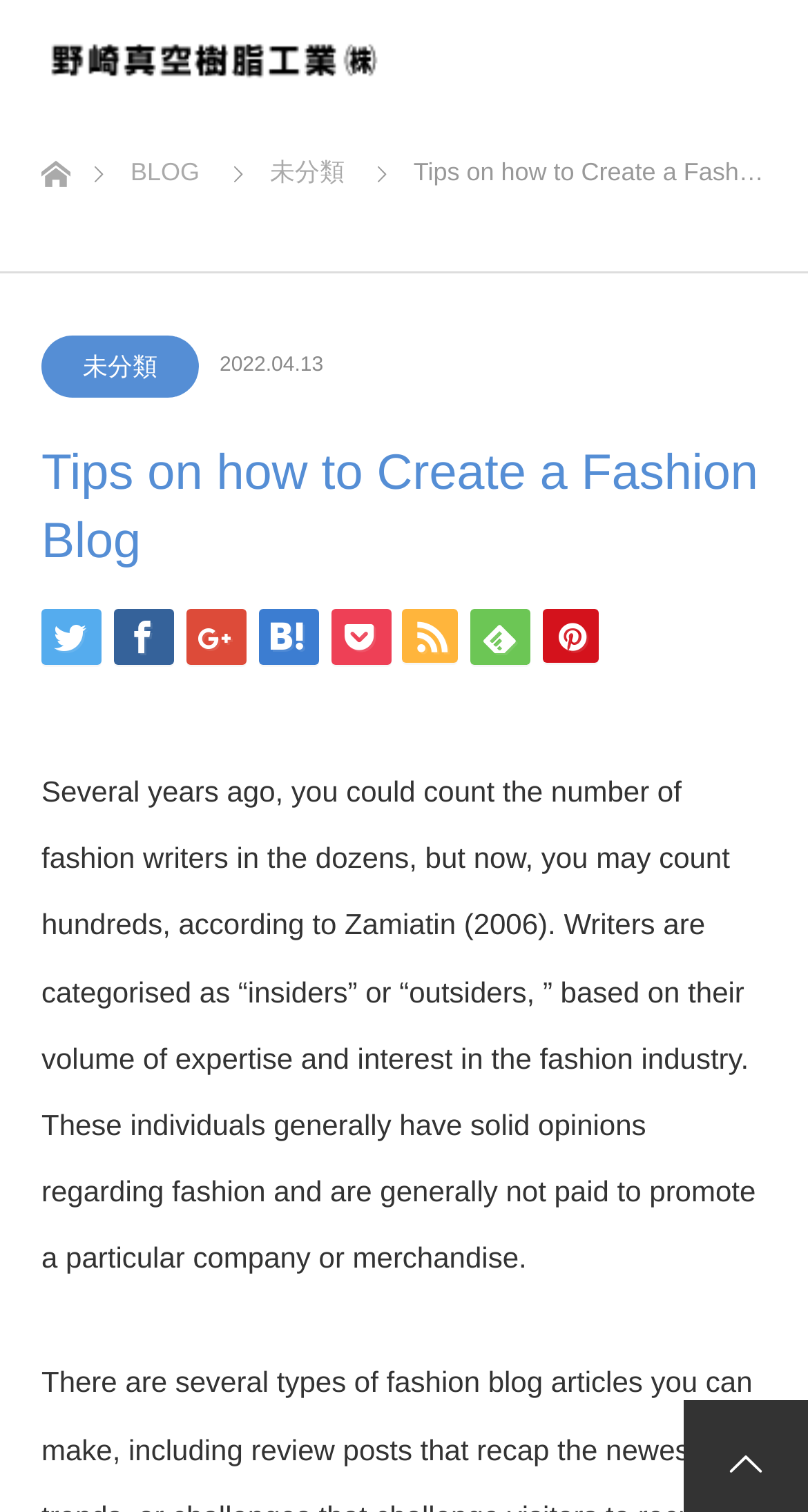Using the element description: "BLOG", determine the bounding box coordinates for the specified UI element. The coordinates should be four float numbers between 0 and 1, [left, top, right, bottom].

[0.162, 0.104, 0.247, 0.123]